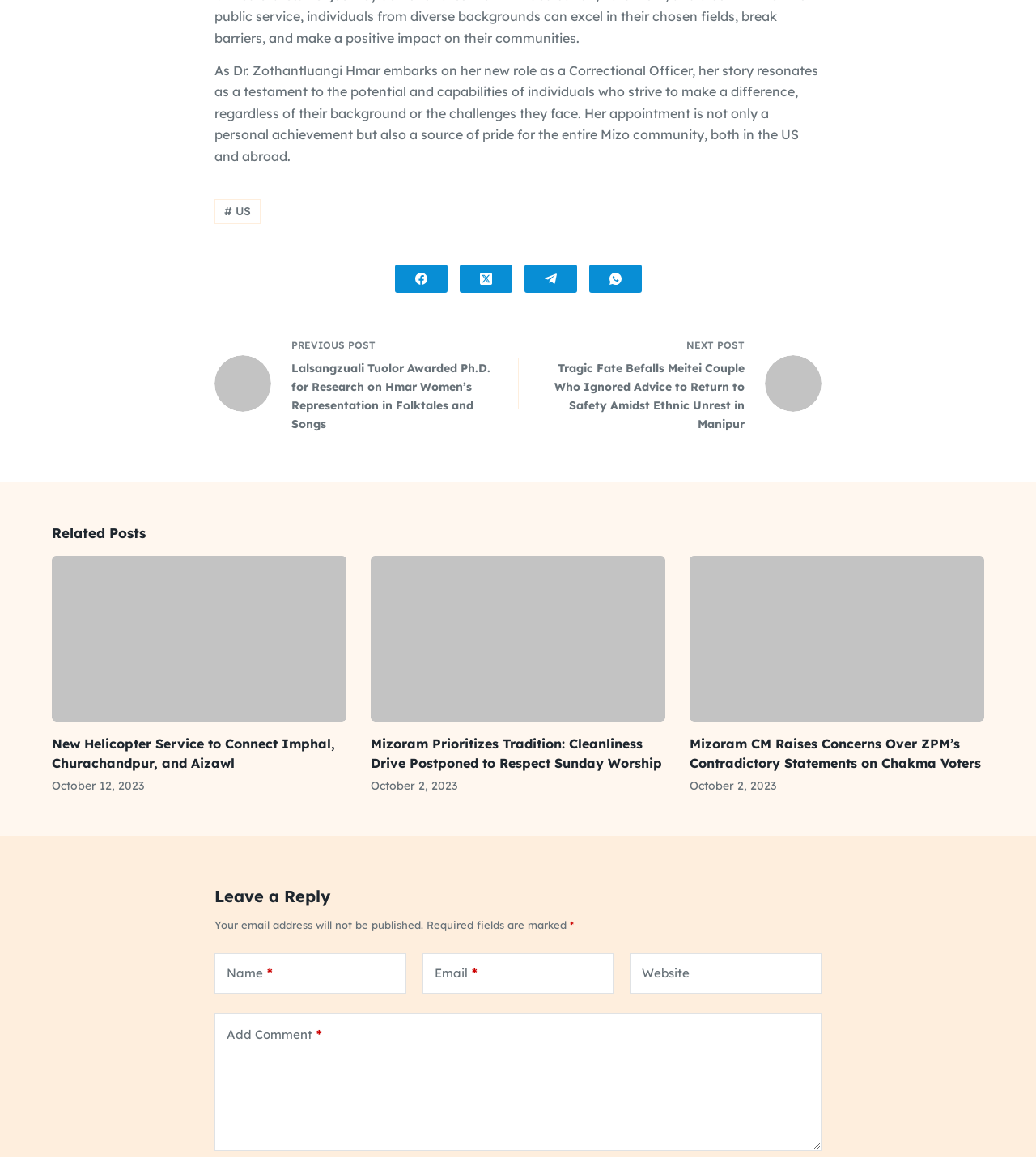Please find the bounding box coordinates for the clickable element needed to perform this instruction: "Leave a reply".

[0.207, 0.764, 0.793, 0.785]